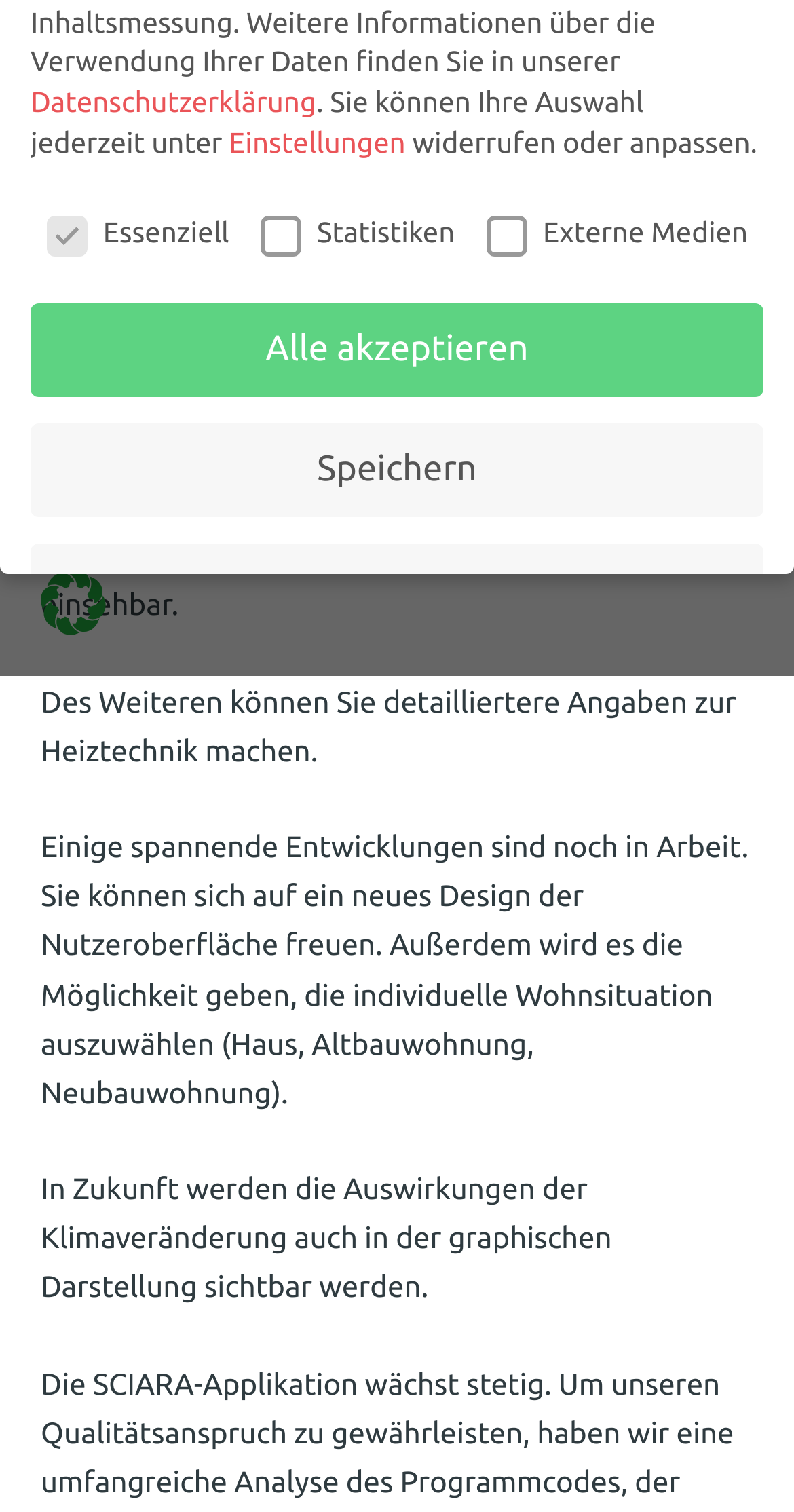Bounding box coordinates are specified in the format (top-left x, top-left y, bottom-right x, bottom-right y). All values are floating point numbers bounded between 0 and 1. Please provide the bounding box coordinate of the region this sentence describes: Datenschutzerklärung

[0.386, 0.546, 0.663, 0.562]